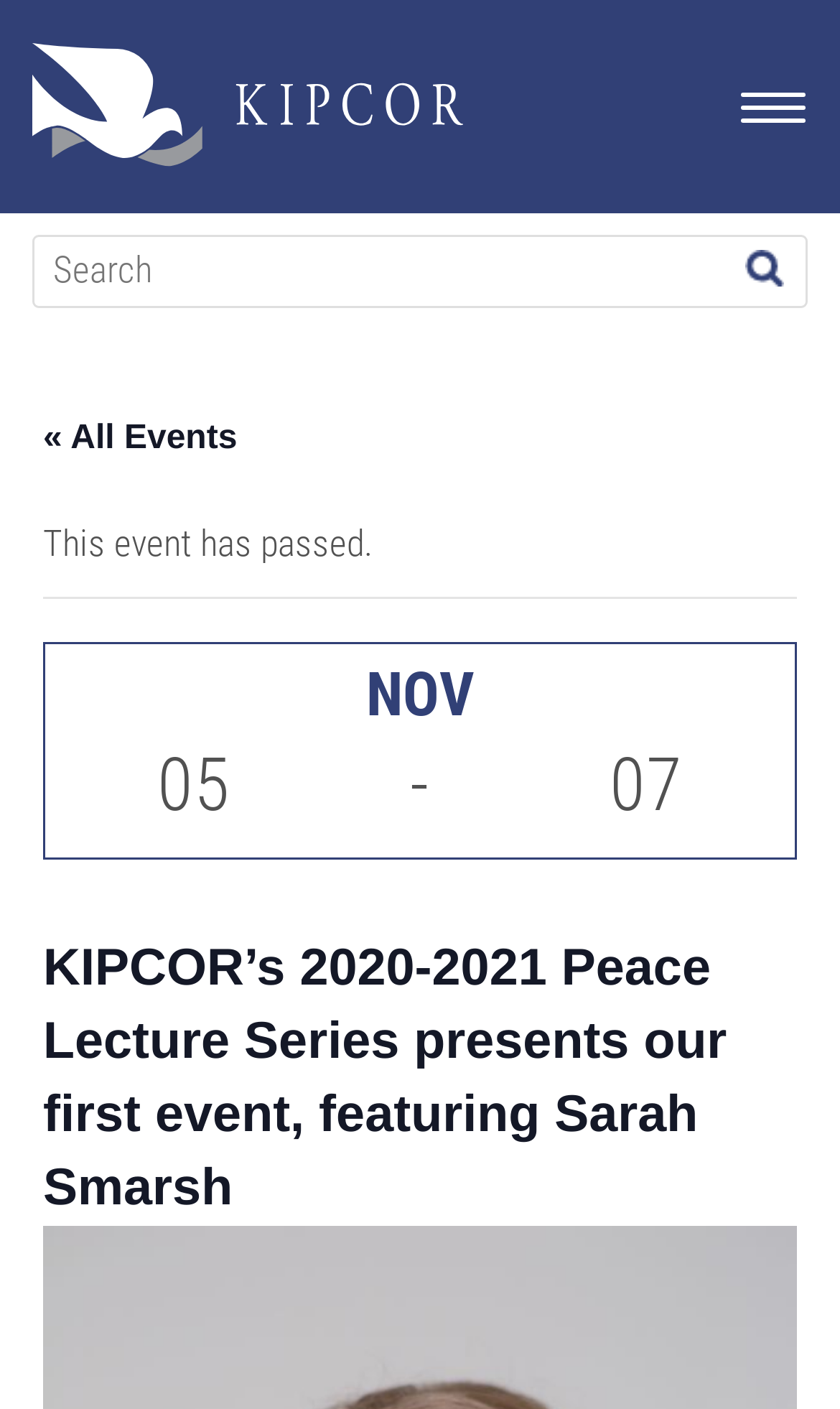What is the name of the lecture series?
Can you provide a detailed and comprehensive answer to the question?

I found the answer by looking at the main heading of the webpage, which is 'KIPCOR’s 2020-2021 Peace Lecture Series presents our first event, featuring Sarah Smarsh'. The name of the lecture series is the first part of this heading.